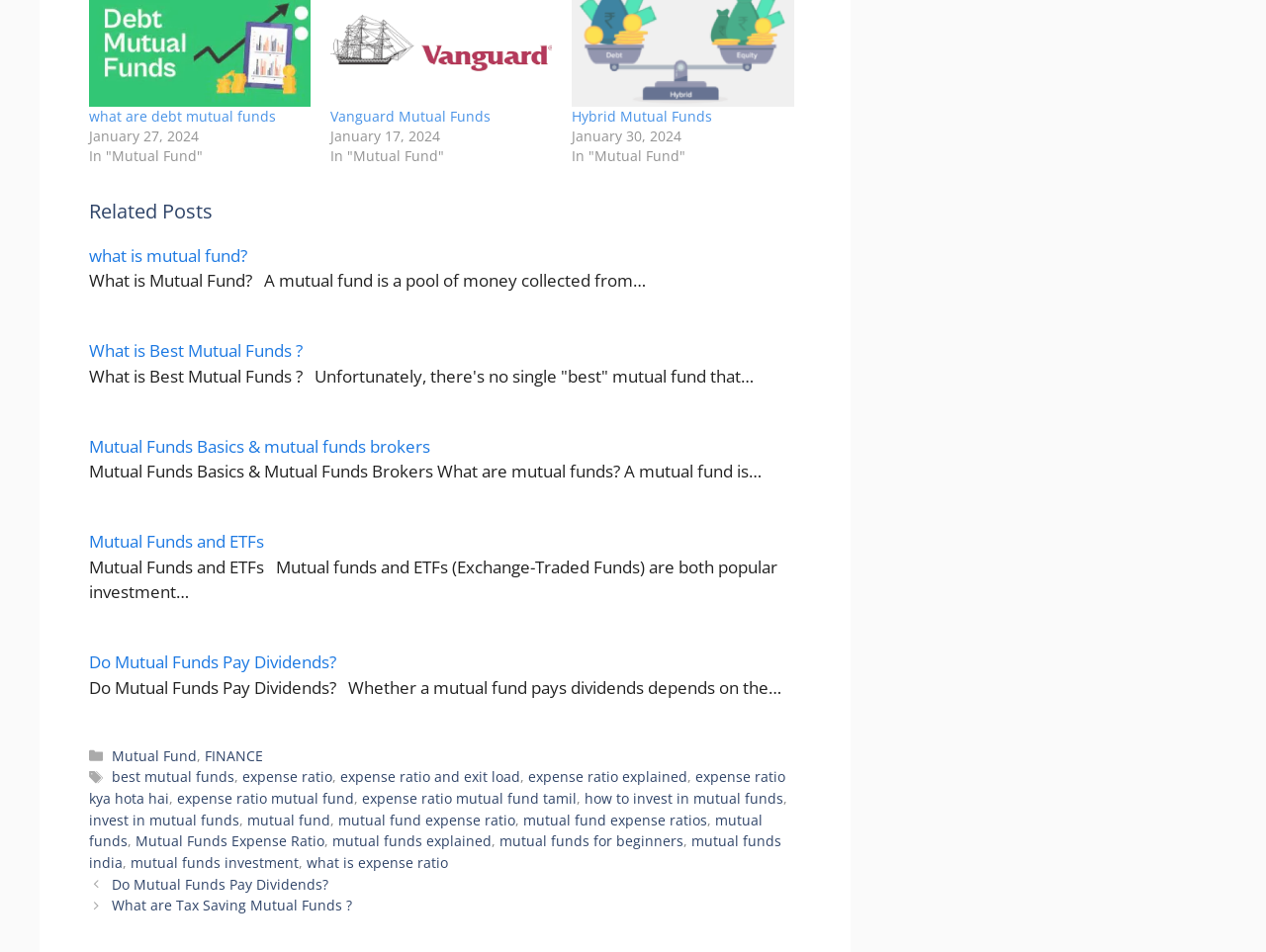Please find the bounding box coordinates of the element's region to be clicked to carry out this instruction: "Go to 'Mutual Funds and ETFs'".

[0.07, 0.557, 0.209, 0.581]